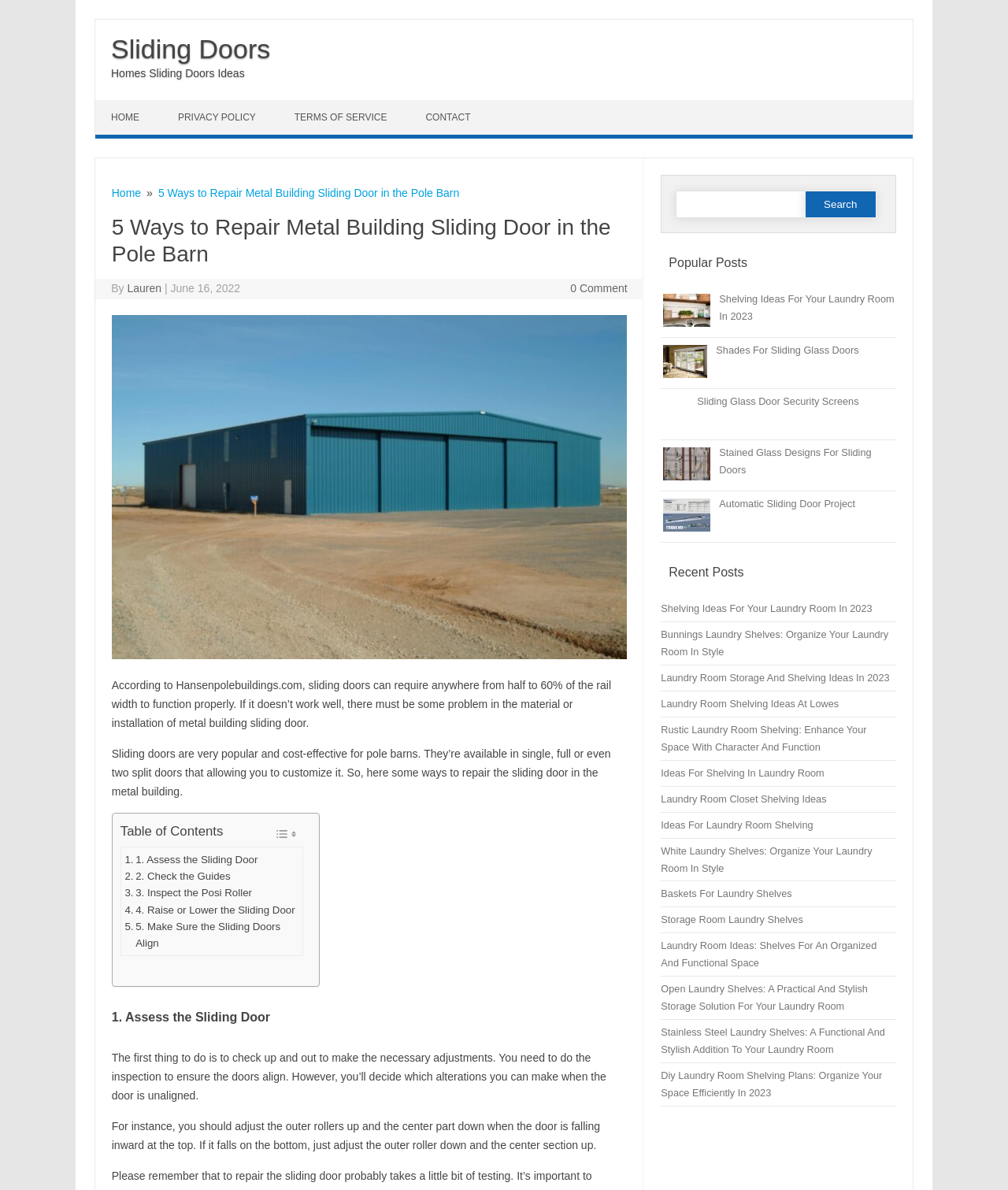Locate the primary heading on the webpage and return its text.

5 Ways to Repair Metal Building Sliding Door in the Pole Barn